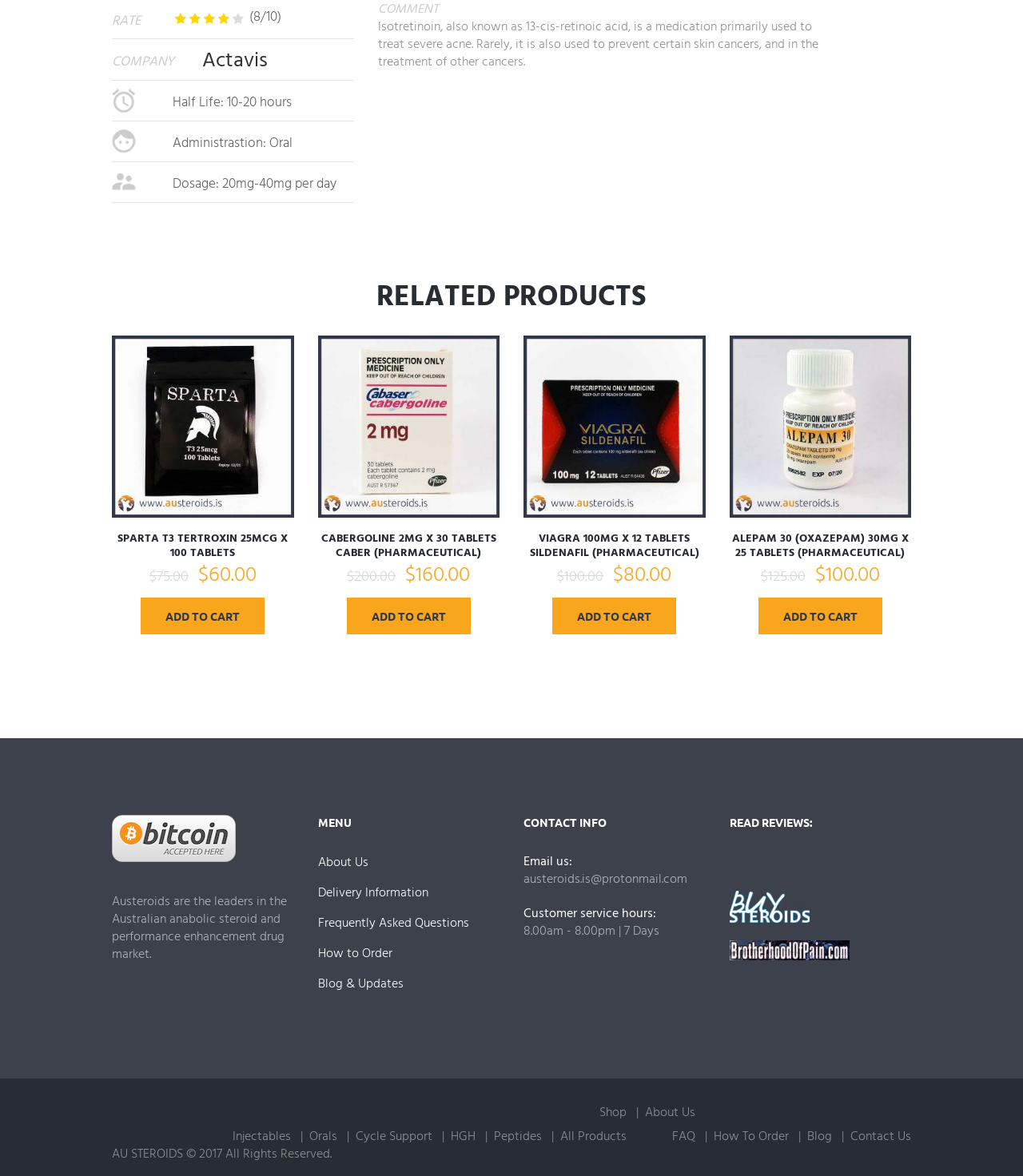What is the medication used to treat?
Answer the question in as much detail as possible.

The medication is used to treat severe acne, as stated in the description of the product, which says 'Isotretinoin, also known as 13-cis-retinoic acid, is a medication primarily used to treat severe acne.'